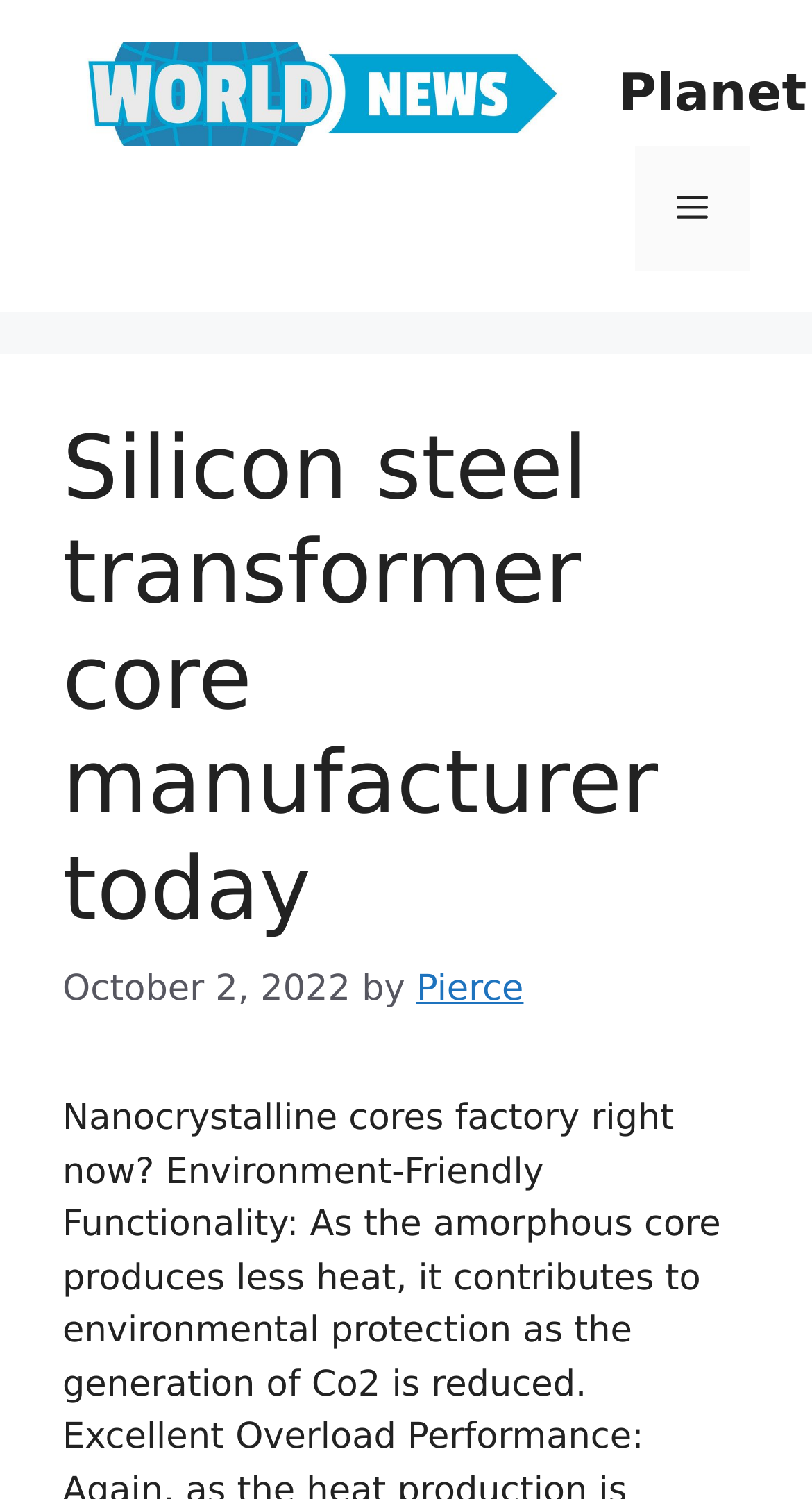Provide a thorough description of the webpage you see.

The webpage is about a silicon steel transformer core manufacturer. At the top, there is a banner that spans the entire width of the page, containing a link to the website "Planet Pulse" with an accompanying image. To the right of the banner, there is a mobile toggle button labeled "Menu" that controls the primary menu.

Below the banner, there is a header section that occupies most of the page's width. It contains a heading that reads "Silicon steel transformer core manufacturer today" and a timestamp indicating that the content was published on October 2, 2022, by an author named Pierce.

The meta description mentions the environmental benefits of nanocrystalline cores, including reduced heat production and CO2 generation, as well as their excellent overload performance. This suggests that the webpage may provide more information about the advantages and features of these cores.